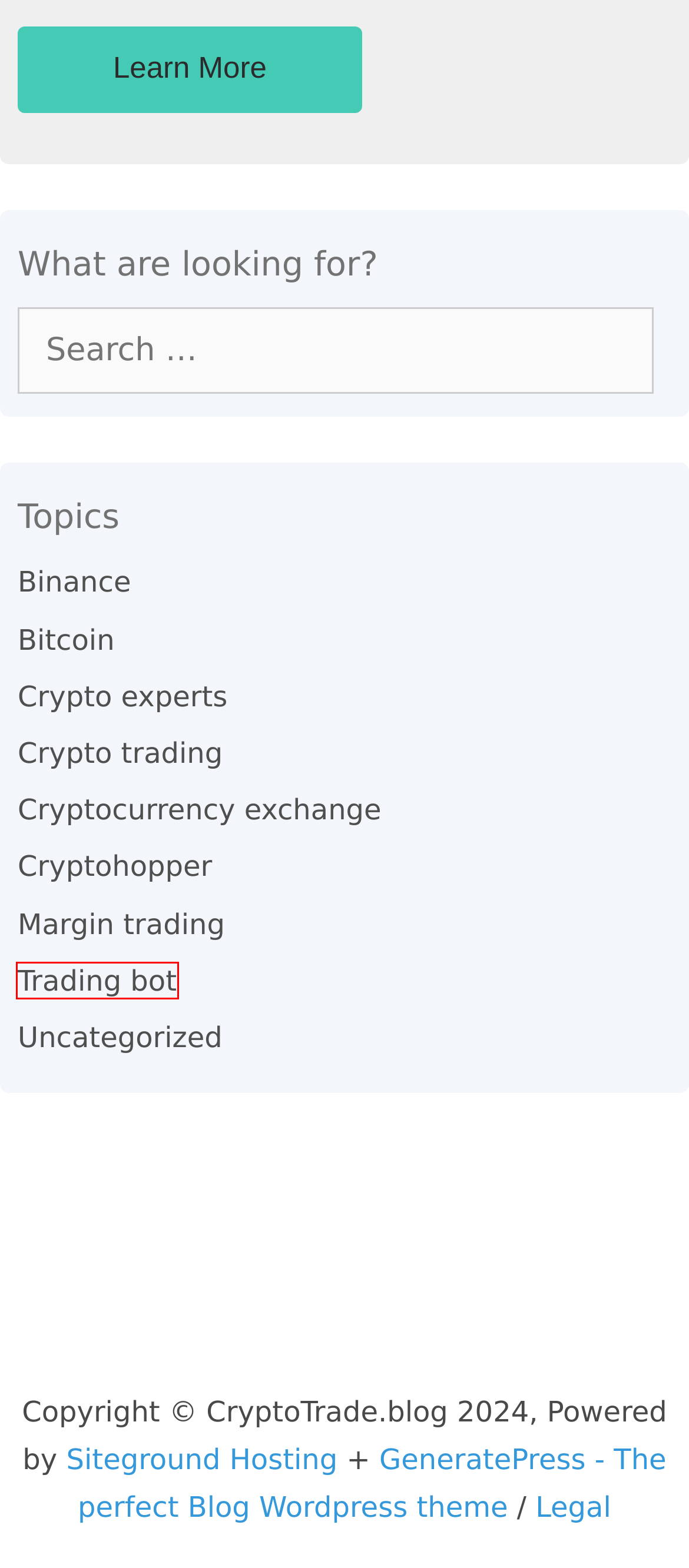You are given a screenshot of a webpage with a red rectangle bounding box. Choose the best webpage description that matches the new webpage after clicking the element in the bounding box. Here are the candidates:
A. Crypto Trading – All about Crypto Trading
B. Cryptohopper – Crypto Trading
C. Uncategorized – Crypto Trading
D. Crypto experts – Crypto Trading
E. Binance – Crypto Trading
F. Margin trading – Crypto Trading
G. Trading bot – Crypto Trading
H. Bitcoin – Crypto Trading

G